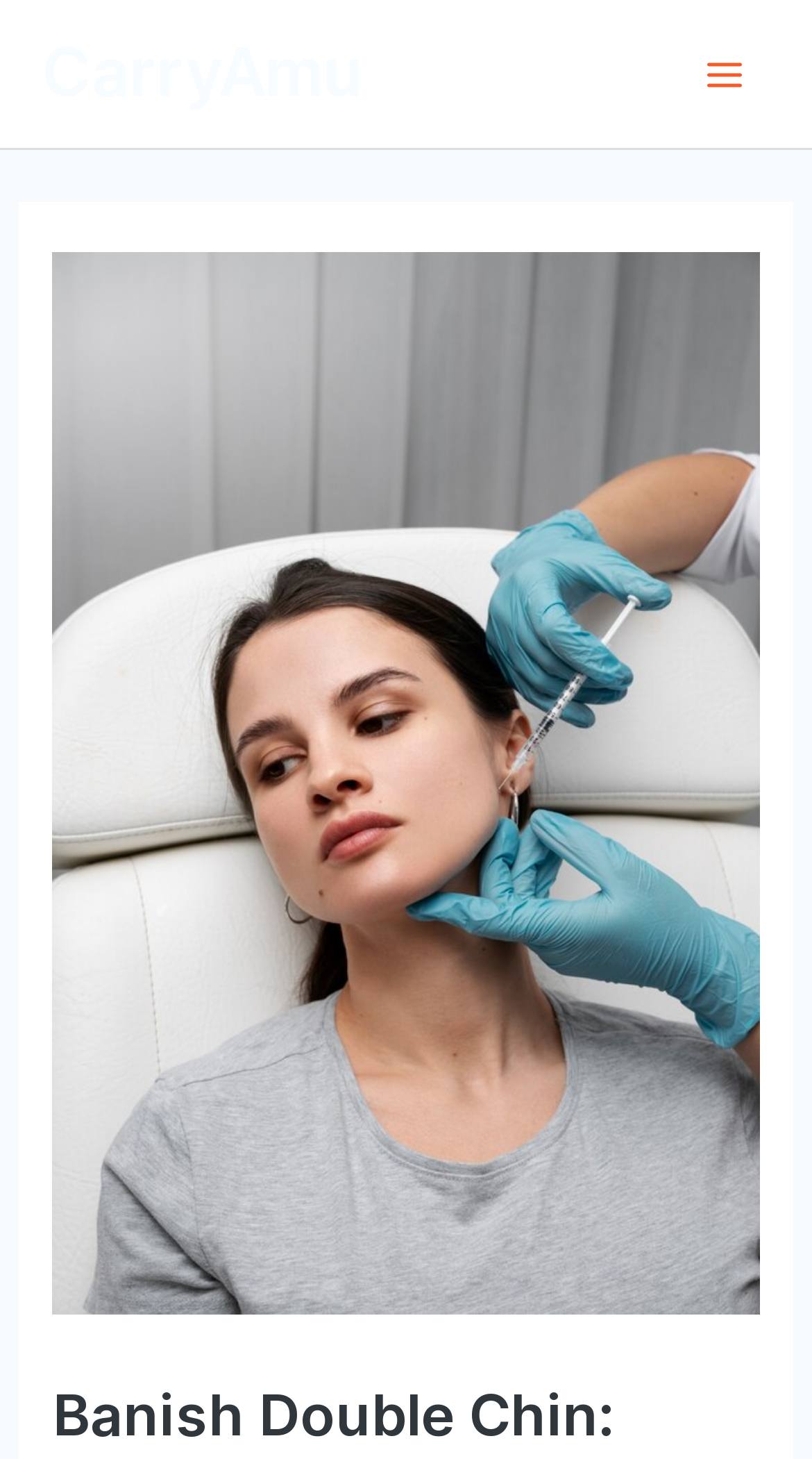Determine the webpage's heading and output its text content.

Banish Double Chin: Achieve a Sculpted Jawline with Kybella at Lumier Medical